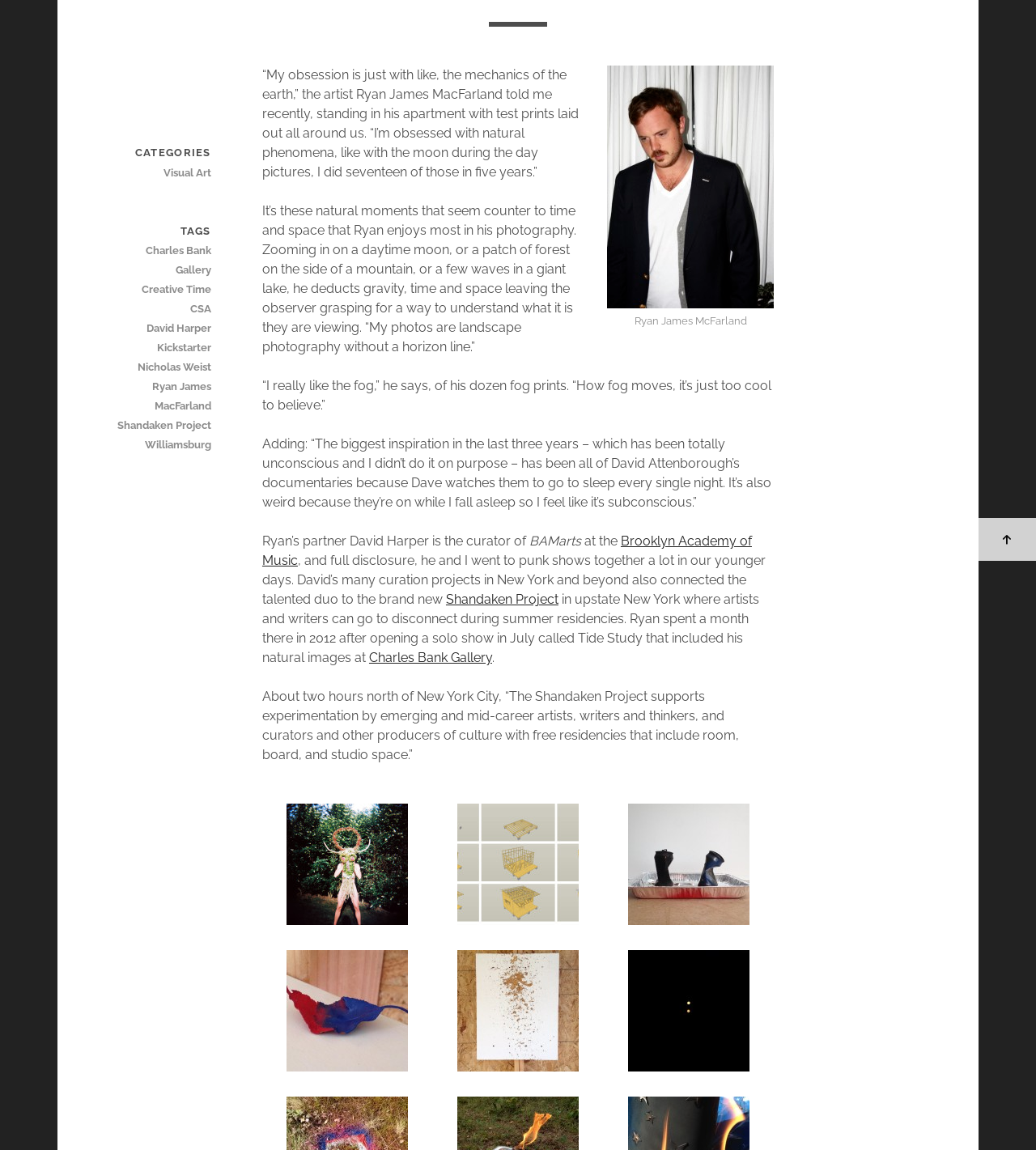Using the description: "David Harper", identify the bounding box of the corresponding UI element in the screenshot.

[0.105, 0.277, 0.204, 0.294]